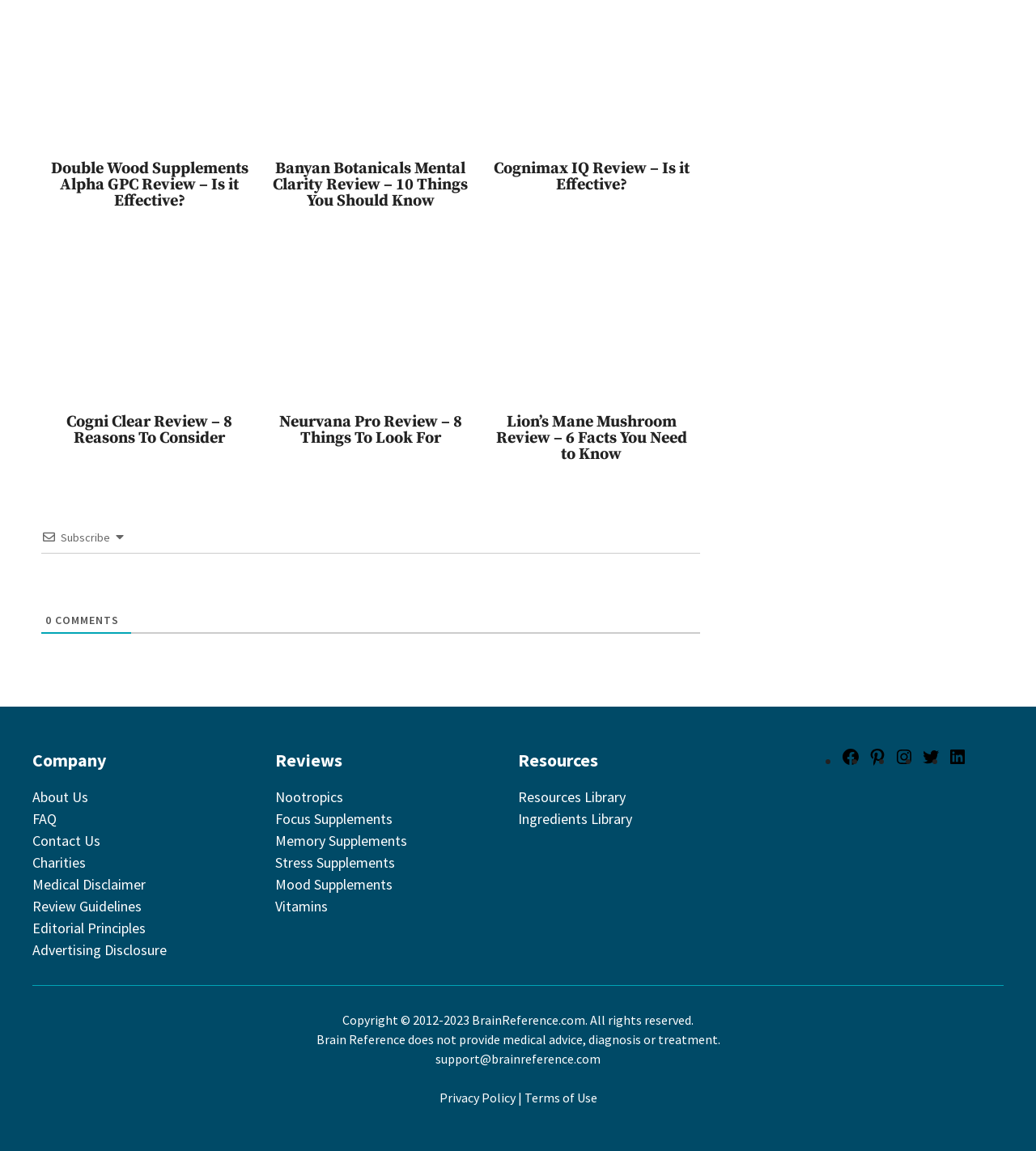Could you find the bounding box coordinates of the clickable area to complete this instruction: "Click on the 'Alpha GPC Review' link"?

[0.066, 0.046, 0.223, 0.062]